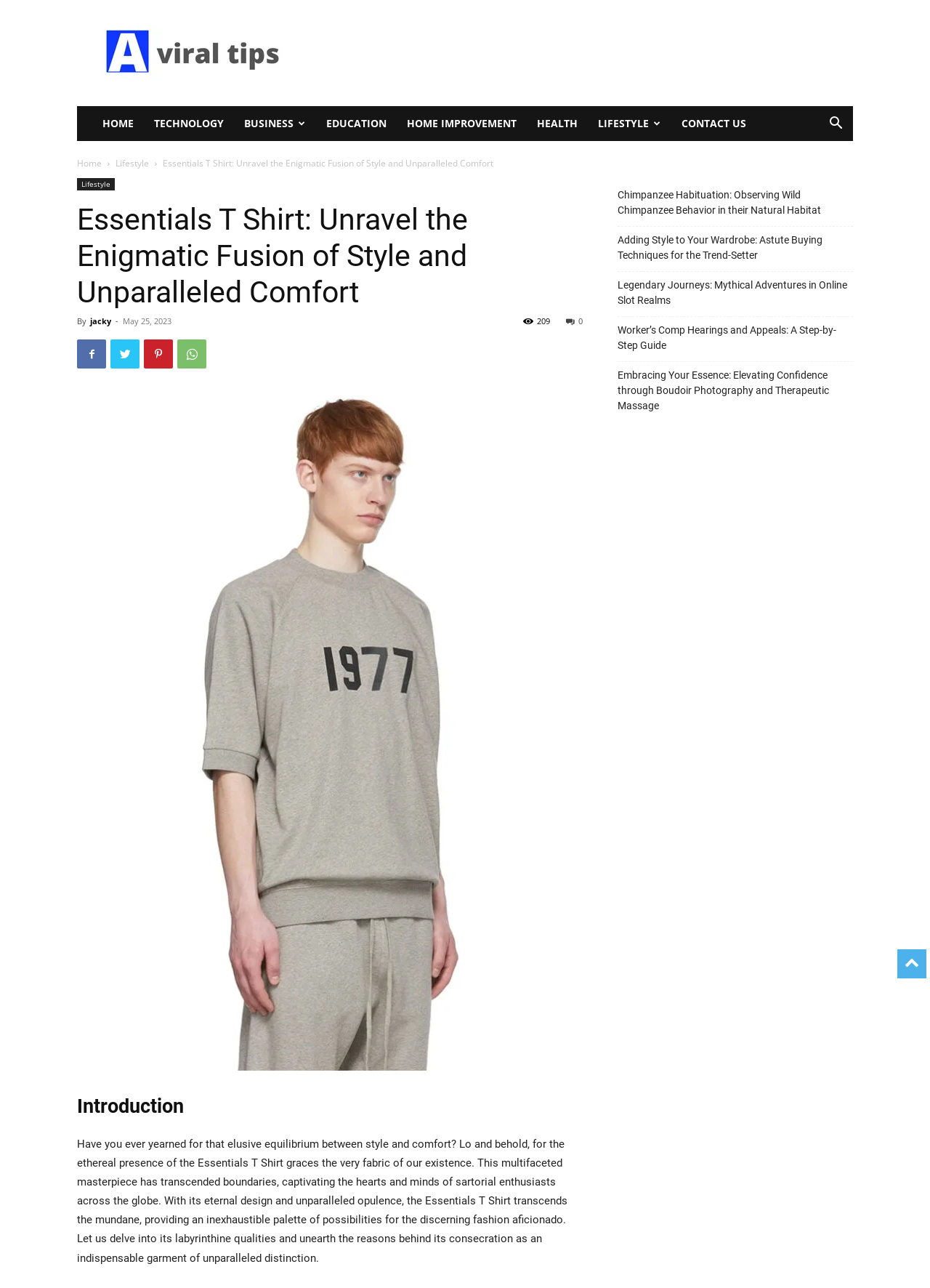Explain the features and main sections of the webpage comprehensively.

The webpage is about the Essentials T Shirt, a garment that combines style and comfort. At the top, there is a navigation menu with 8 links: HOME, TECHNOLOGY, BUSINESS, EDUCATION, HOME IMPROVEMENT, HEALTH, LIFESTYLE, and CONTACT US. Below the navigation menu, there is a button with an icon. 

On the left side, there is a sidebar with two links: Home and Lifestyle. Above the sidebar, there is a title "Essentials T Shirt: Unravel the Enigmatic Fusion of Style and Unparalleled Comfort". 

The main content area is divided into two sections. The top section has a header with the same title as the webpage, followed by the author's name "jacky" and the publication date "May 25, 2023". There are also social media links and a comment count. Below the header, there is a large image of the Essentials T Shirt.

The bottom section of the main content area has a heading "Introduction" followed by a long paragraph describing the Essentials T Shirt. The paragraph explains how the shirt has achieved a balance between style and comfort, and how it has become popular among fashion enthusiasts.

On the right side, there is a complementary section with 5 links to other articles, including "Chimpanzee Habituation", "Adding Style to Your Wardrobe", "Legendary Journeys", "Worker’s Comp Hearings and Appeals", and "Embracing Your Essence".